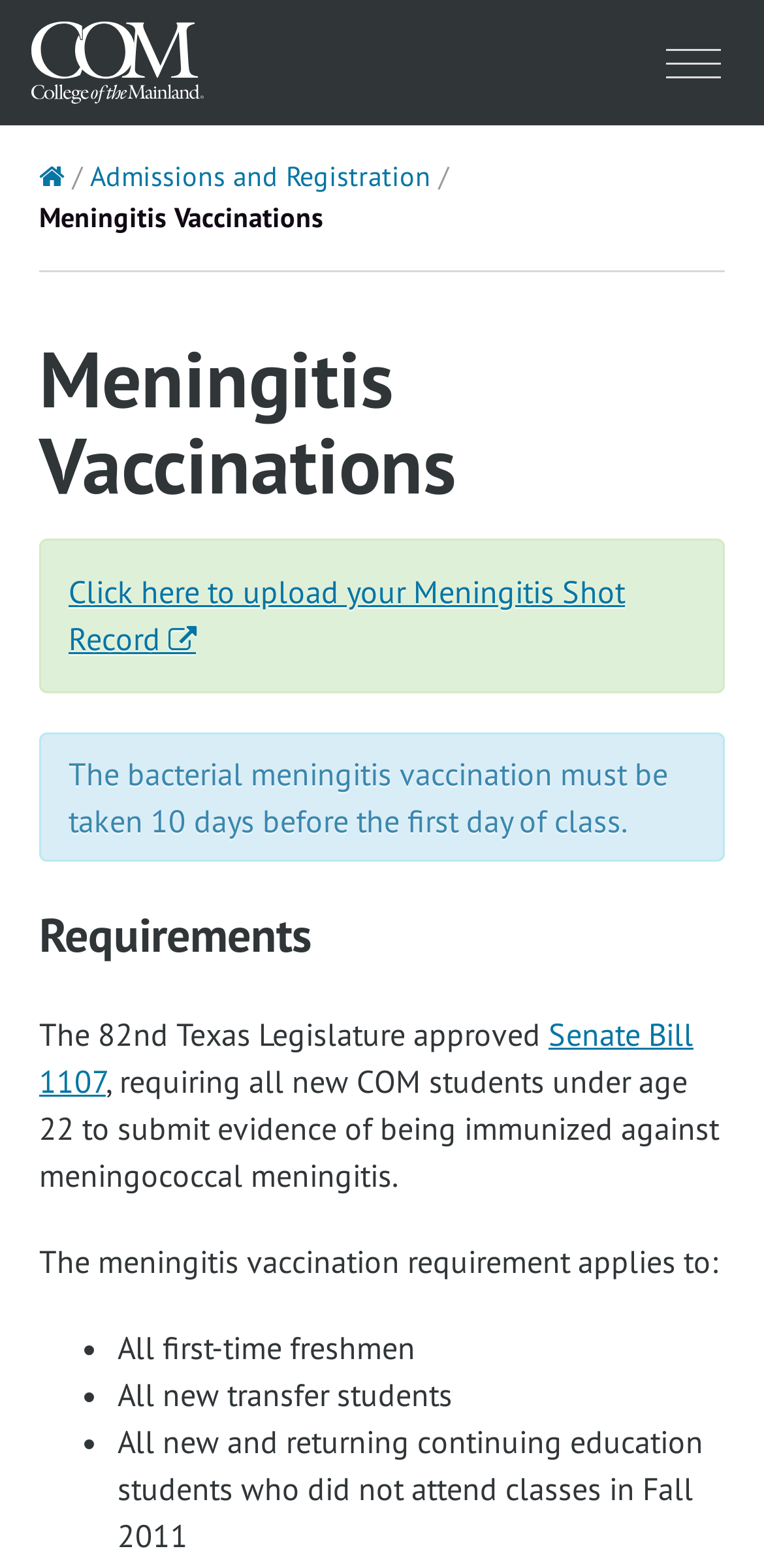Locate and provide the bounding box coordinates for the HTML element that matches this description: "Home".

[0.051, 0.101, 0.085, 0.124]